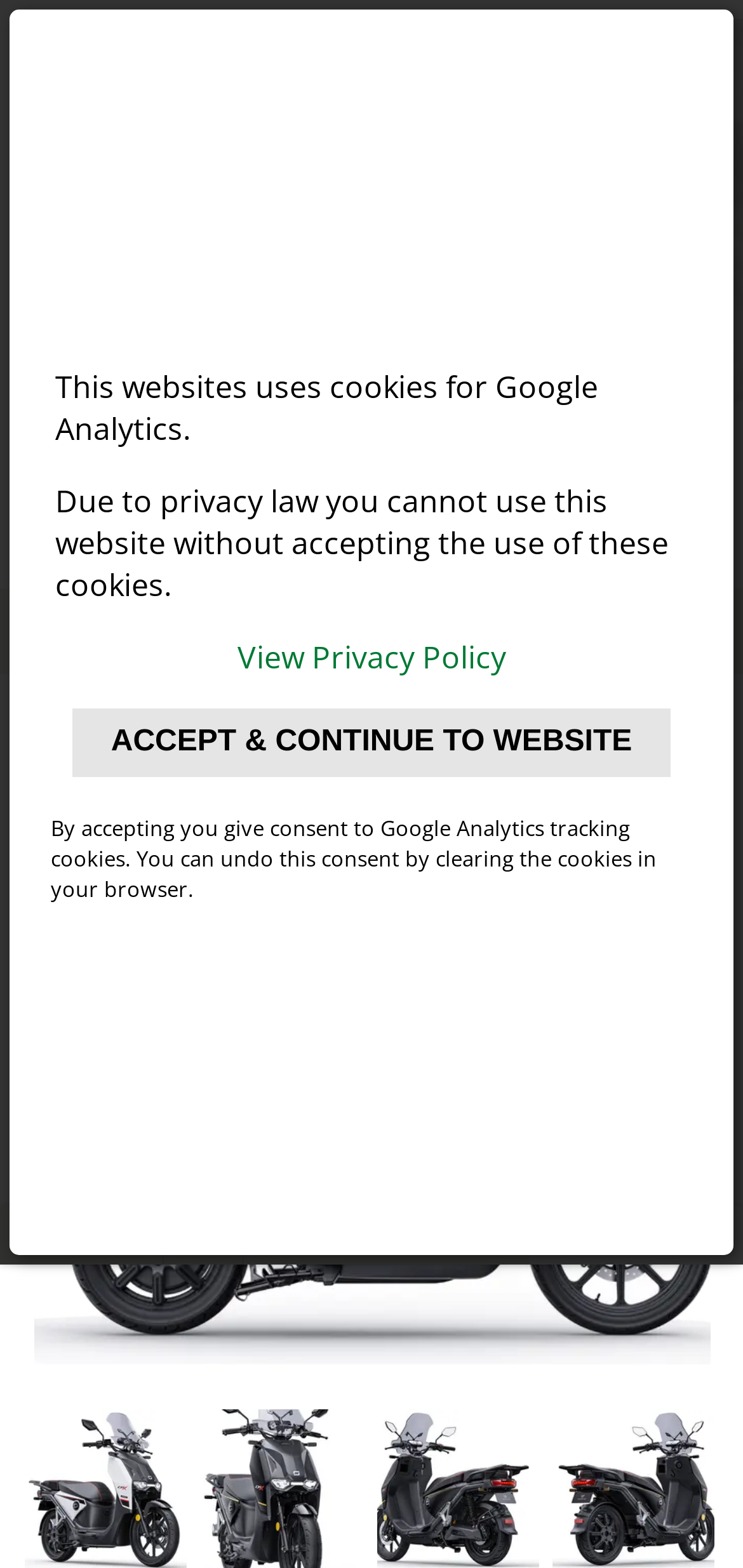Please identify the bounding box coordinates of the area that needs to be clicked to follow this instruction: "View Privacy Policy".

[0.319, 0.406, 0.681, 0.432]